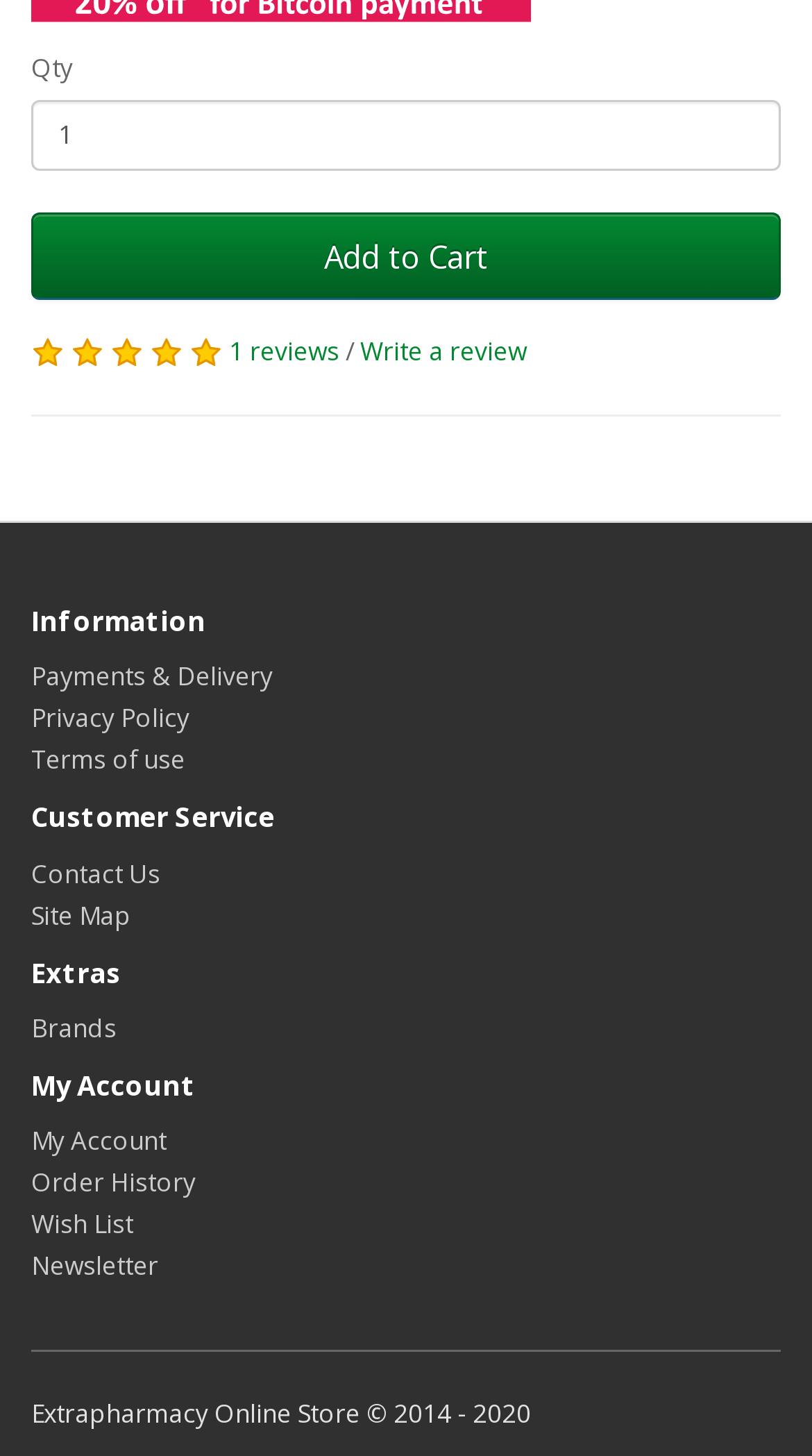Answer the question below using just one word or a short phrase: 
How can a customer contact the website's support team?

Through 'Contact Us' link